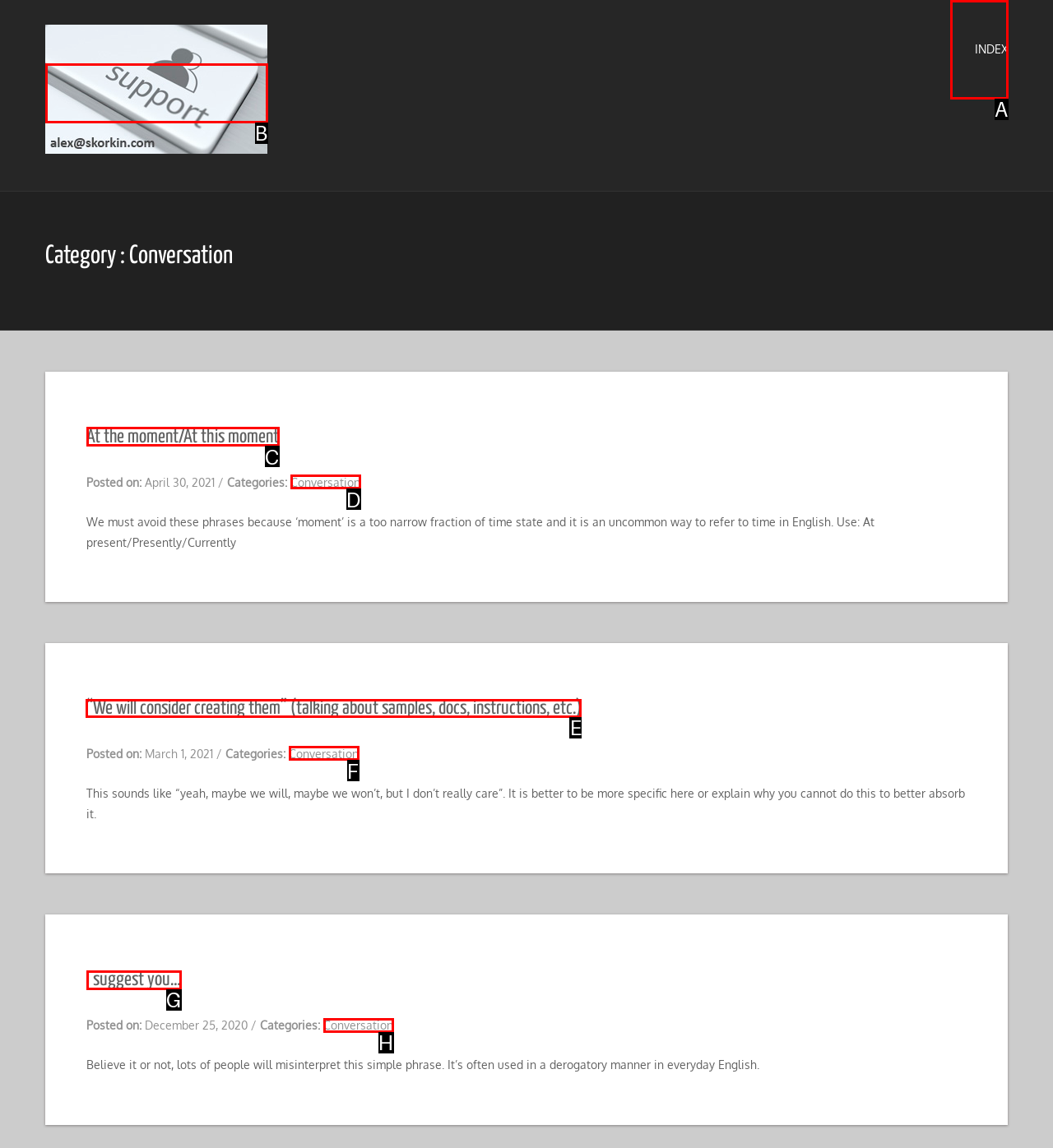Which option should be clicked to complete this task: View the post about '“We will consider creating them”'
Reply with the letter of the correct choice from the given choices.

E